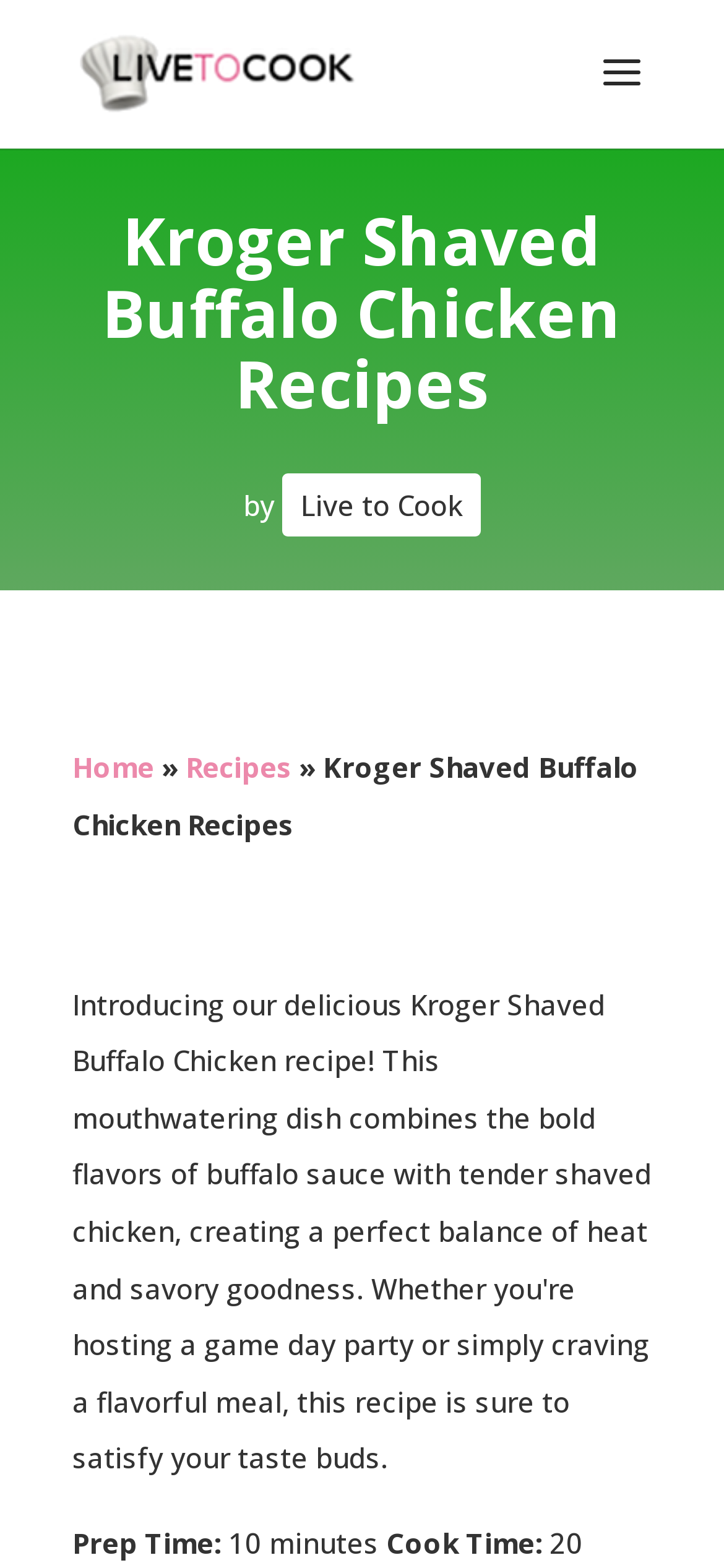What is the cook time for the recipe?
Please answer using one word or phrase, based on the screenshot.

Not specified